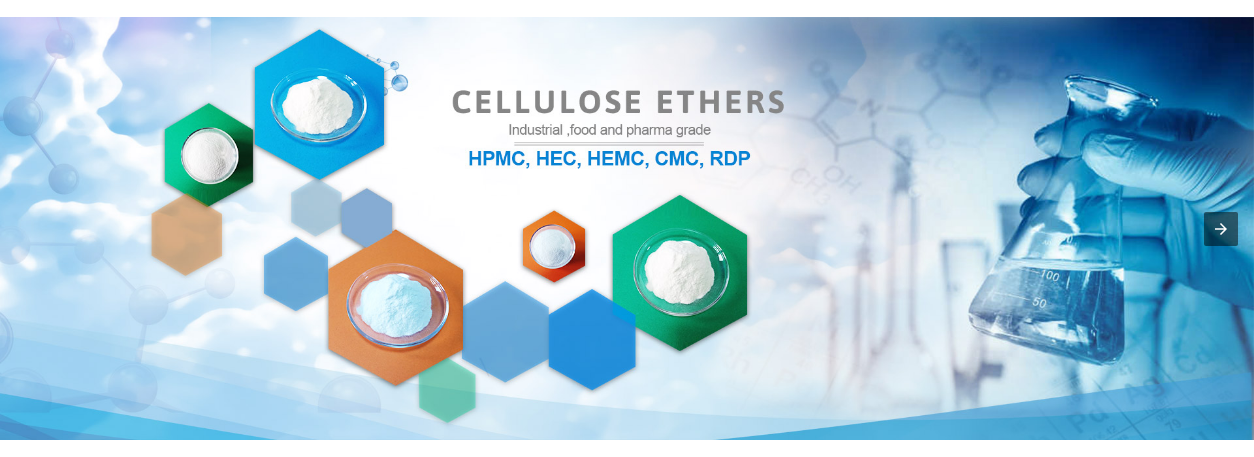How many types of cellulose ethers are listed?
Carefully examine the image and provide a detailed answer to the question.

The subheading lists five specific types of cellulose ethers: HPMC, HEC, HEMC, CMC, and RDP. This information is provided in the caption, allowing us to determine the exact number of types listed.